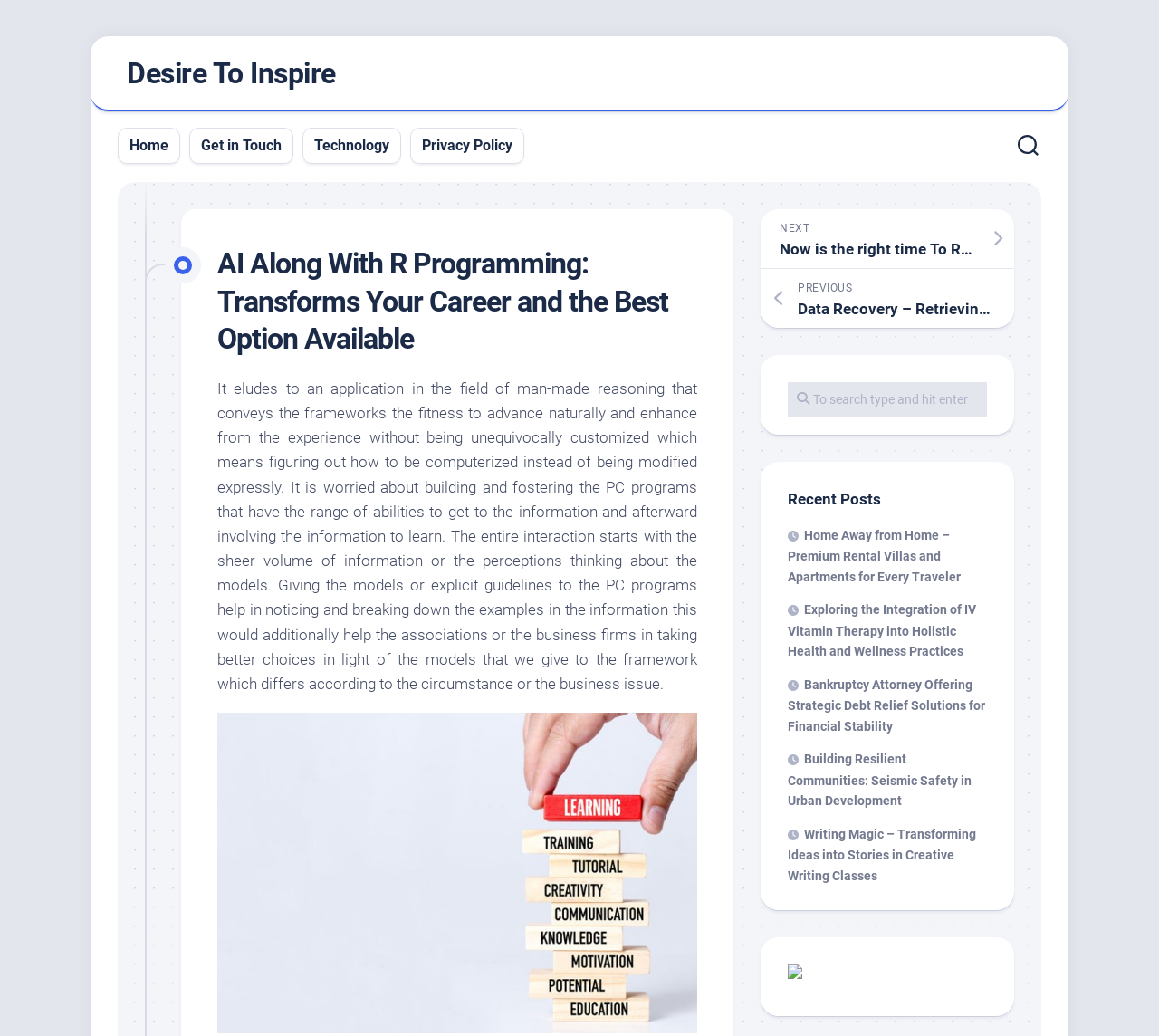Identify and provide the bounding box for the element described by: "Home".

[0.112, 0.131, 0.145, 0.15]